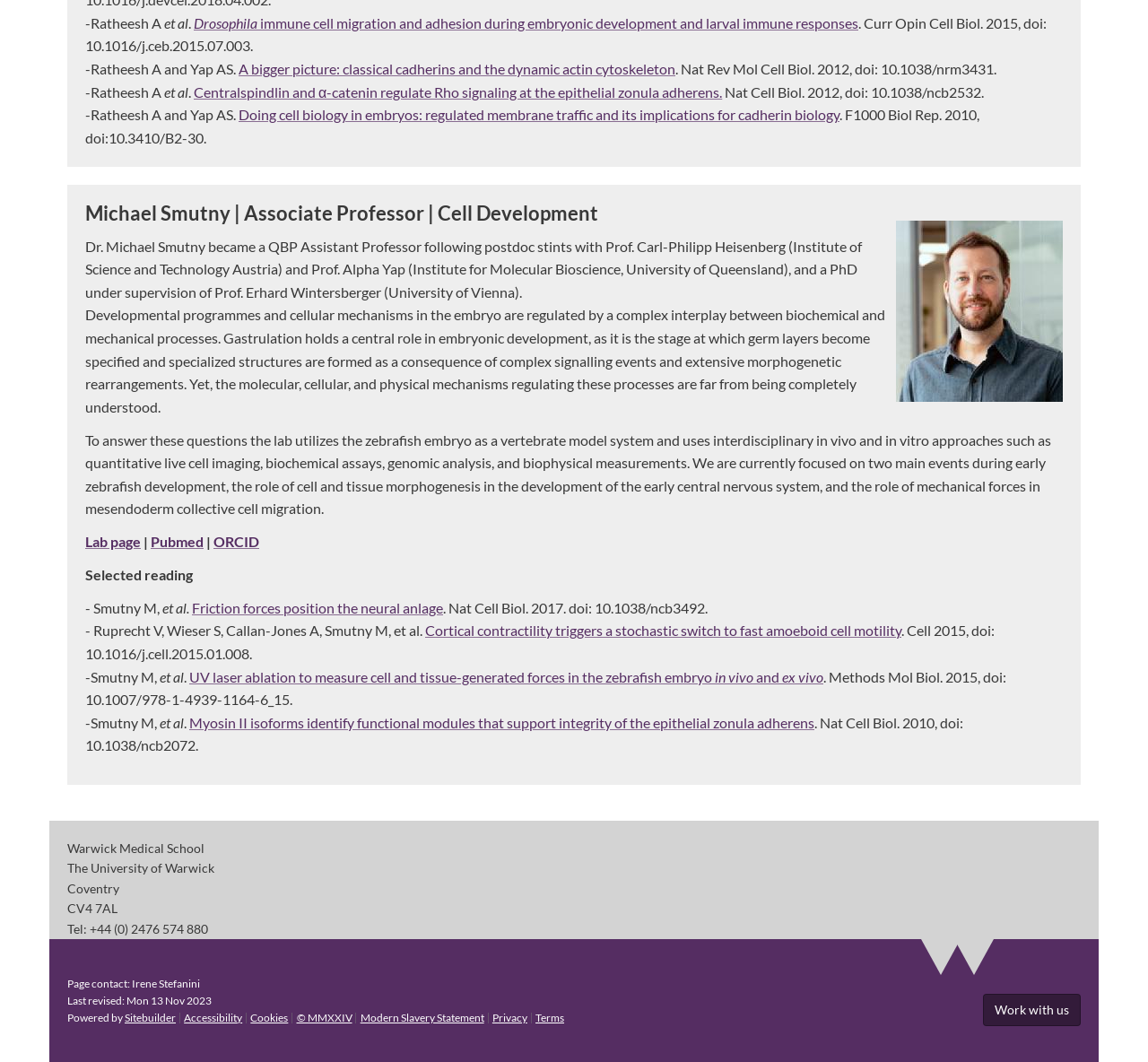What is the name of the associate professor?
Please look at the screenshot and answer in one word or a short phrase.

Michael Smutny